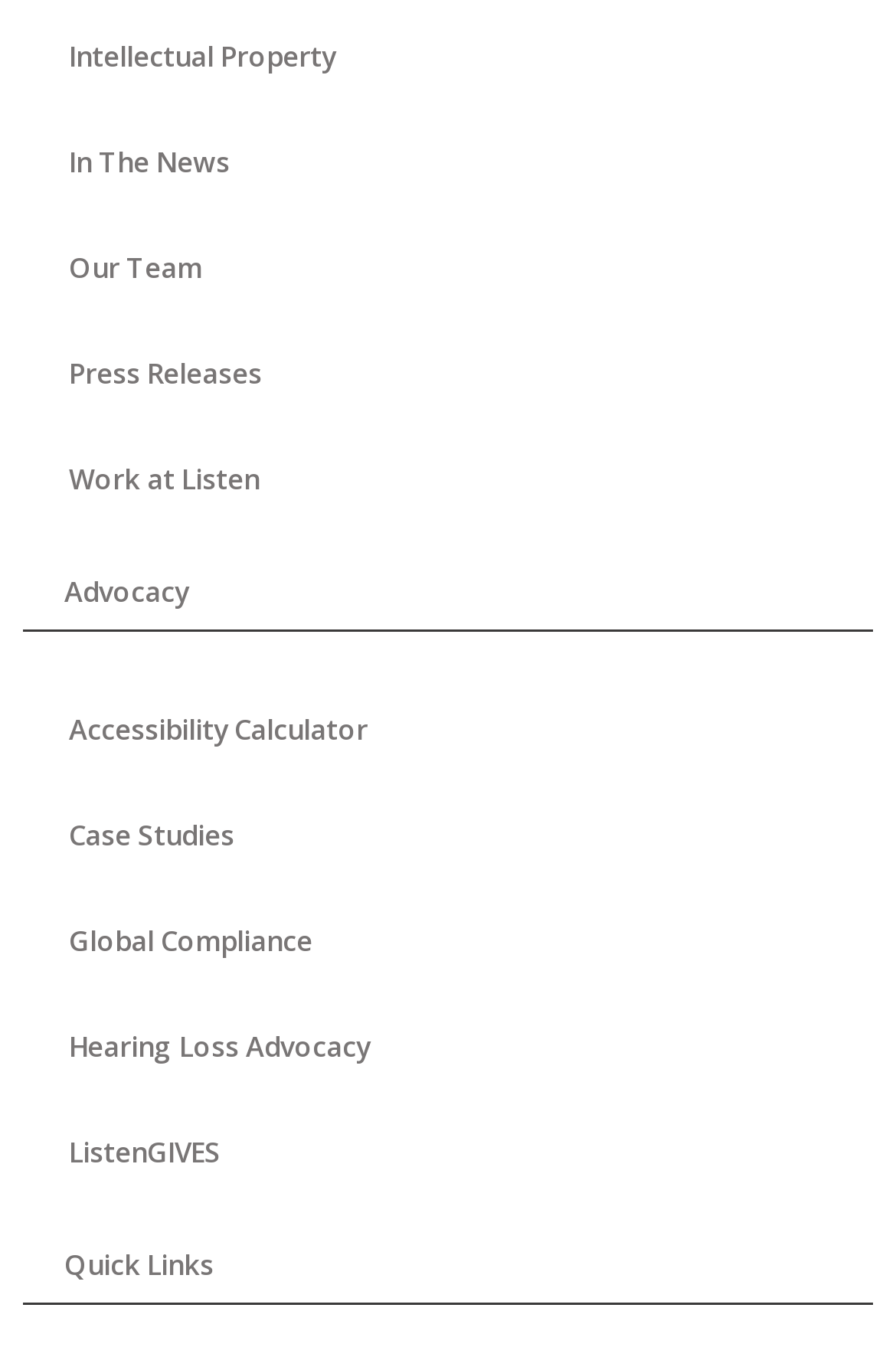Can you find the bounding box coordinates for the UI element given this description: "Intellectual Property"? Provide the coordinates as four float numbers between 0 and 1: [left, top, right, bottom].

[0.026, 0.004, 0.974, 0.082]